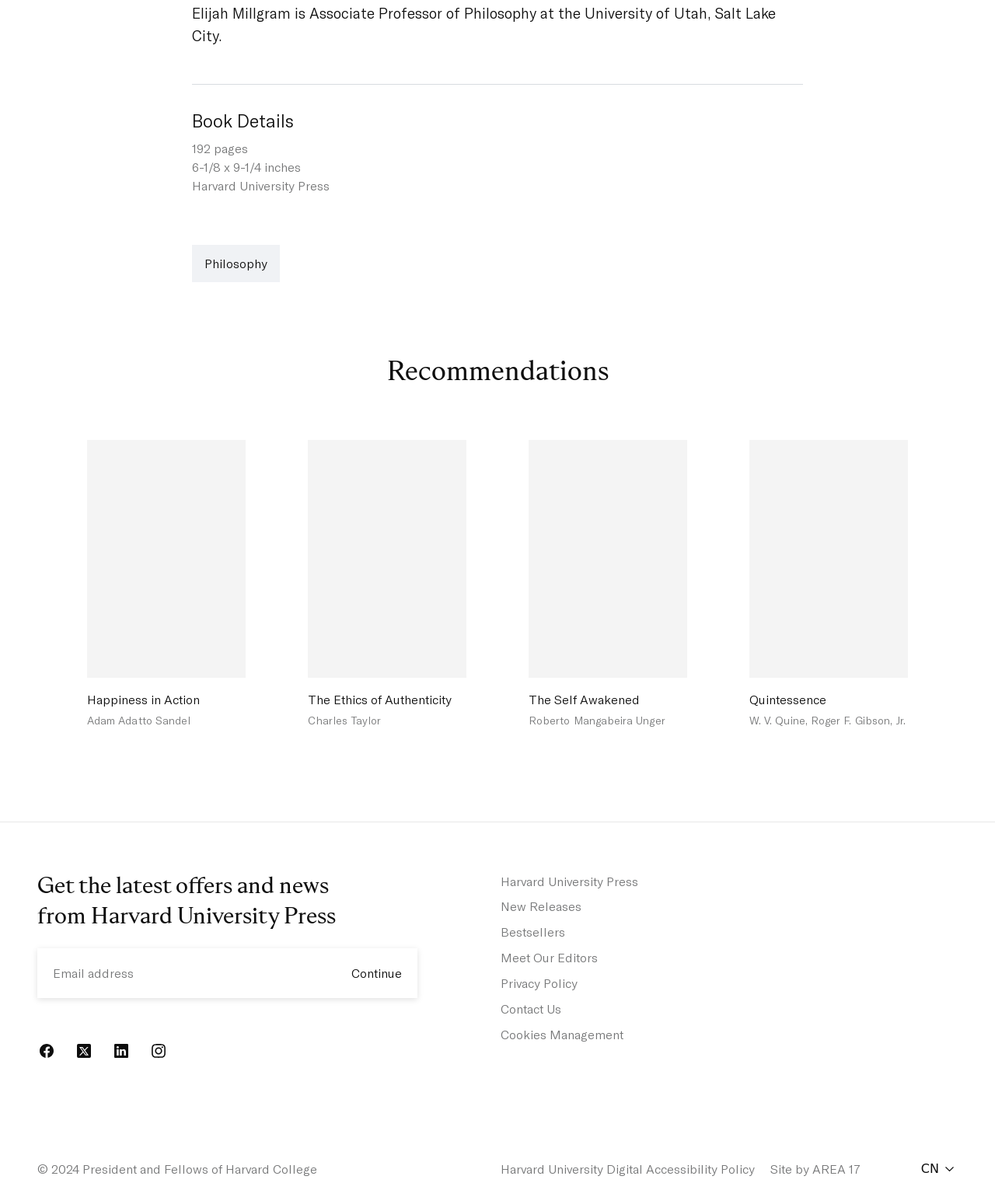Please identify the bounding box coordinates of the clickable area that will allow you to execute the instruction: "Follow Harvard University Press on Facebook".

[0.038, 0.865, 0.056, 0.881]